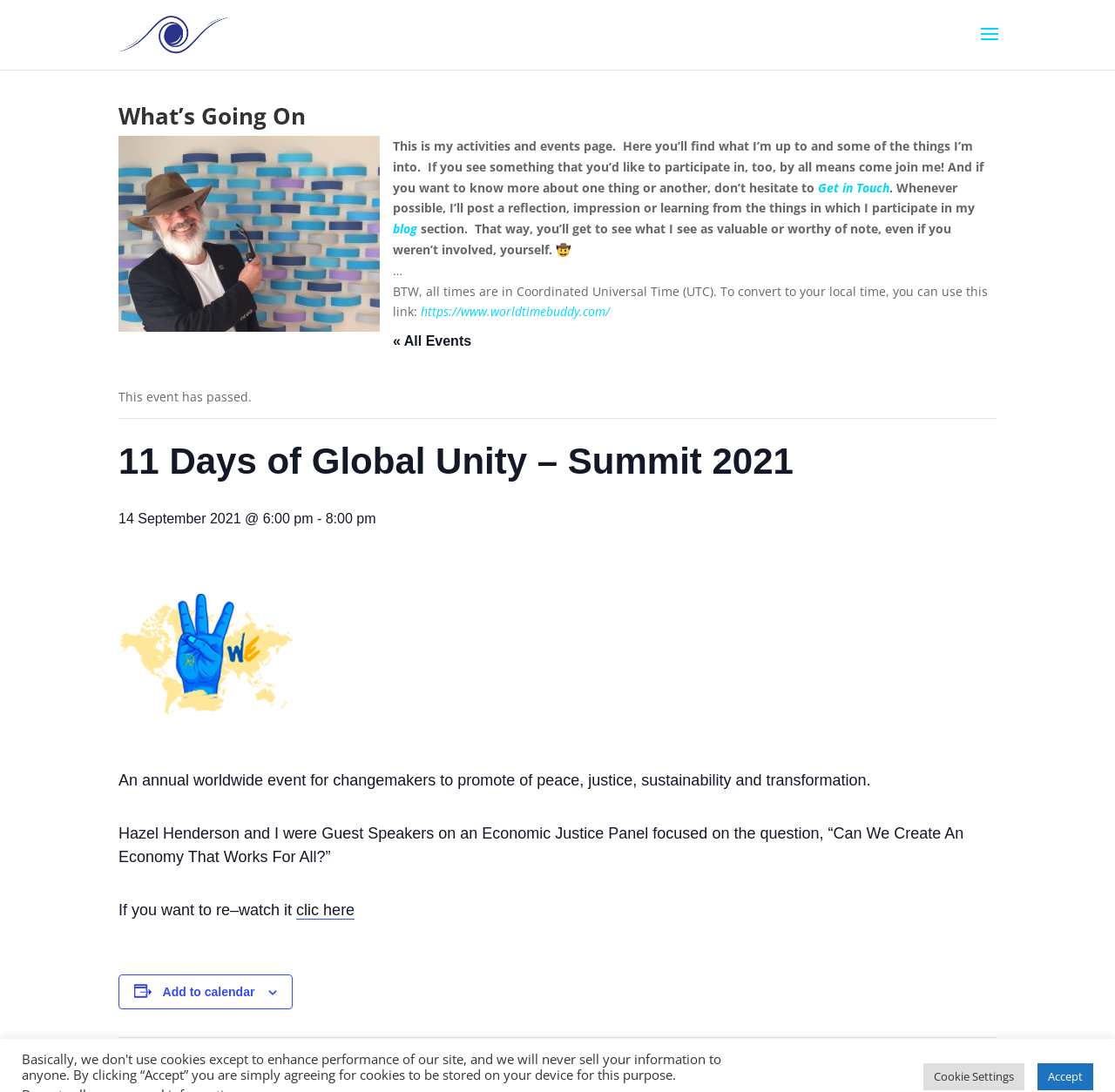Given the element description alt="Alexander Laszlo Ph.D.", identify the bounding box coordinates for the UI element on the webpage screenshot. The format should be (top-left x, top-left y, bottom-right x, bottom-right y), with values between 0 and 1.

[0.103, 0.023, 0.213, 0.038]